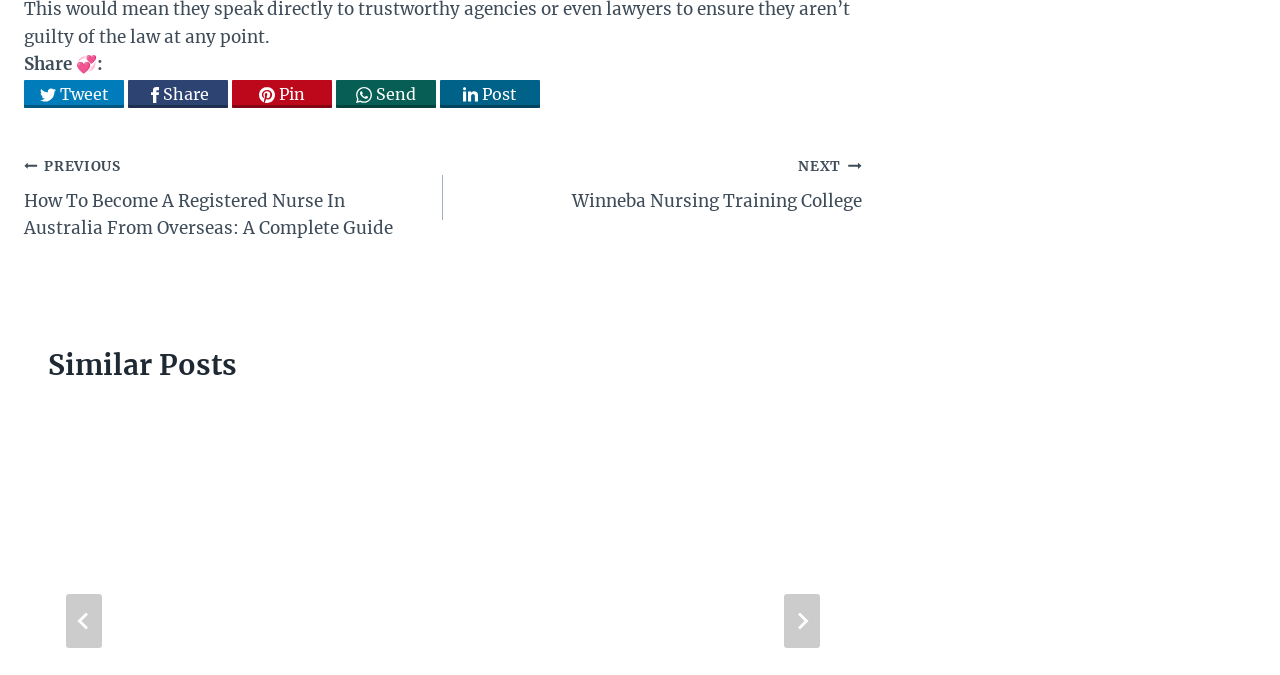What is the function of the 'Go to last slide' and 'Next' buttons?
Using the image, respond with a single word or phrase.

Navigating slides